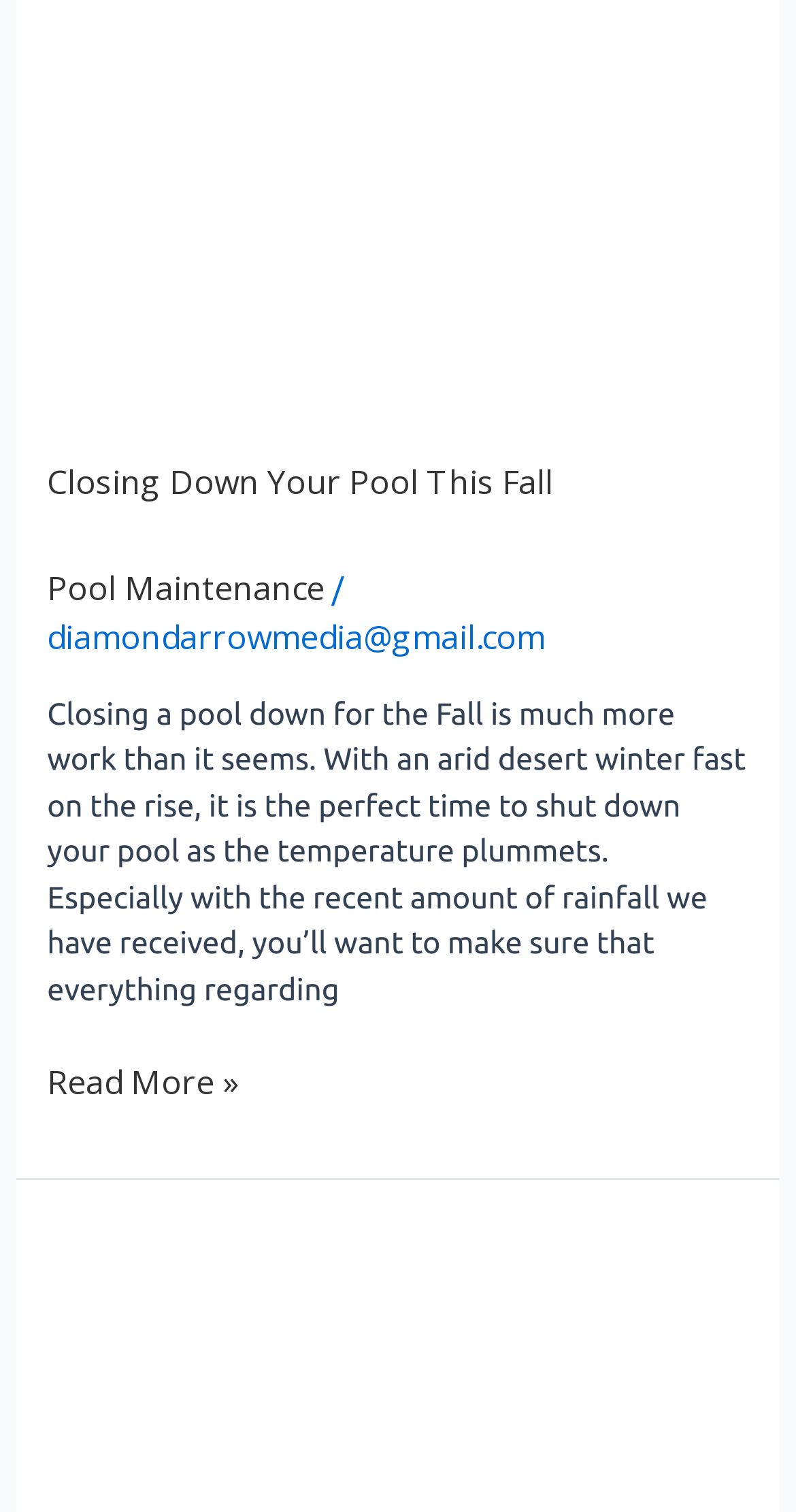What is the main topic of the webpage?
Provide a comprehensive and detailed answer to the question.

Based on the heading 'Closing Down Your Pool This Fall' and the content of the webpage, it is clear that the main topic of the webpage is about closing down a pool, specifically in the fall season.